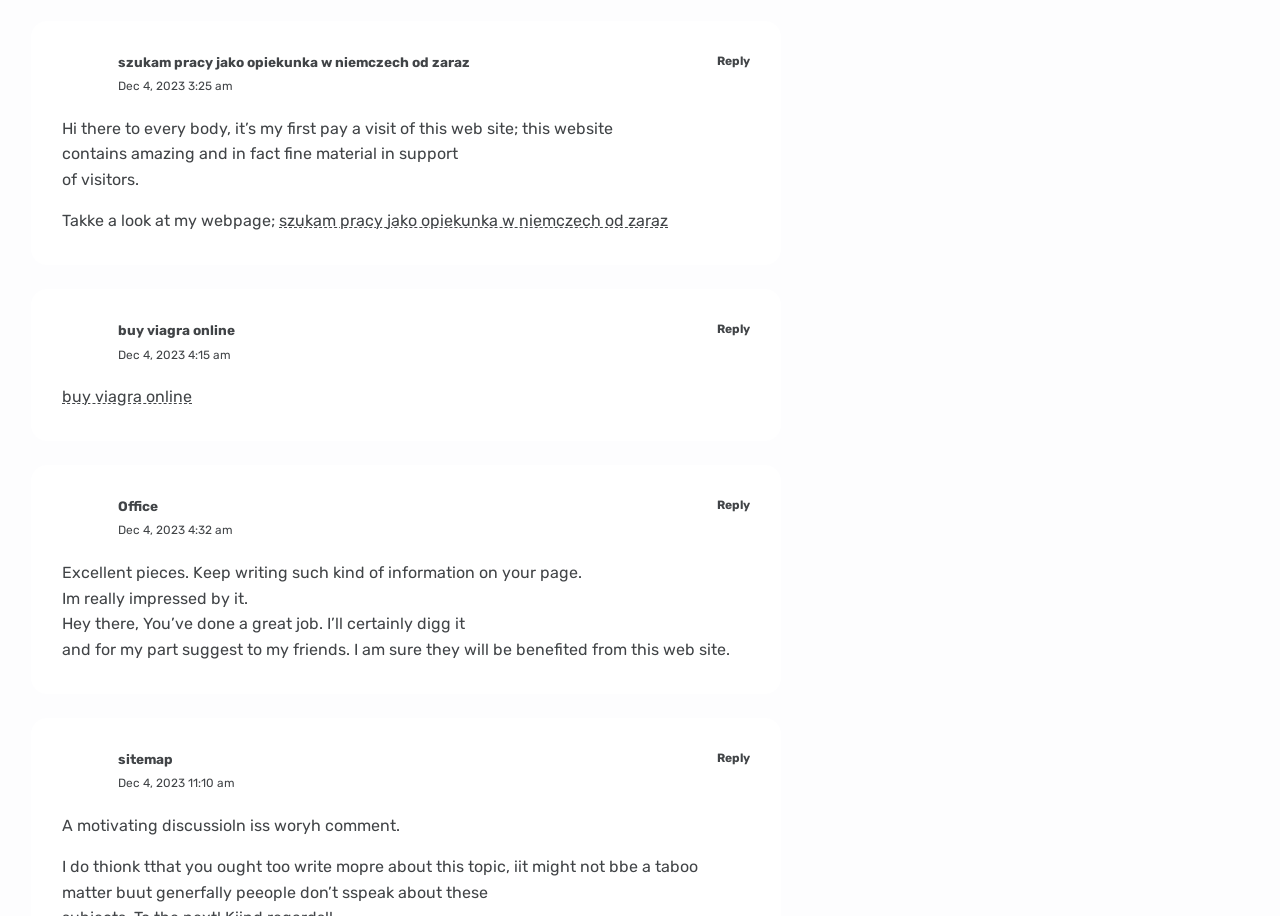How many links are in the first comment section?
Can you give a detailed and elaborate answer to the question?

I examined the first comment section and found two links: one with the text 'szukam pracy jako opiekunka w niemczech od zaraz' and another with the text 'Takke a look at my webpage;'. There are two links in the first comment section.